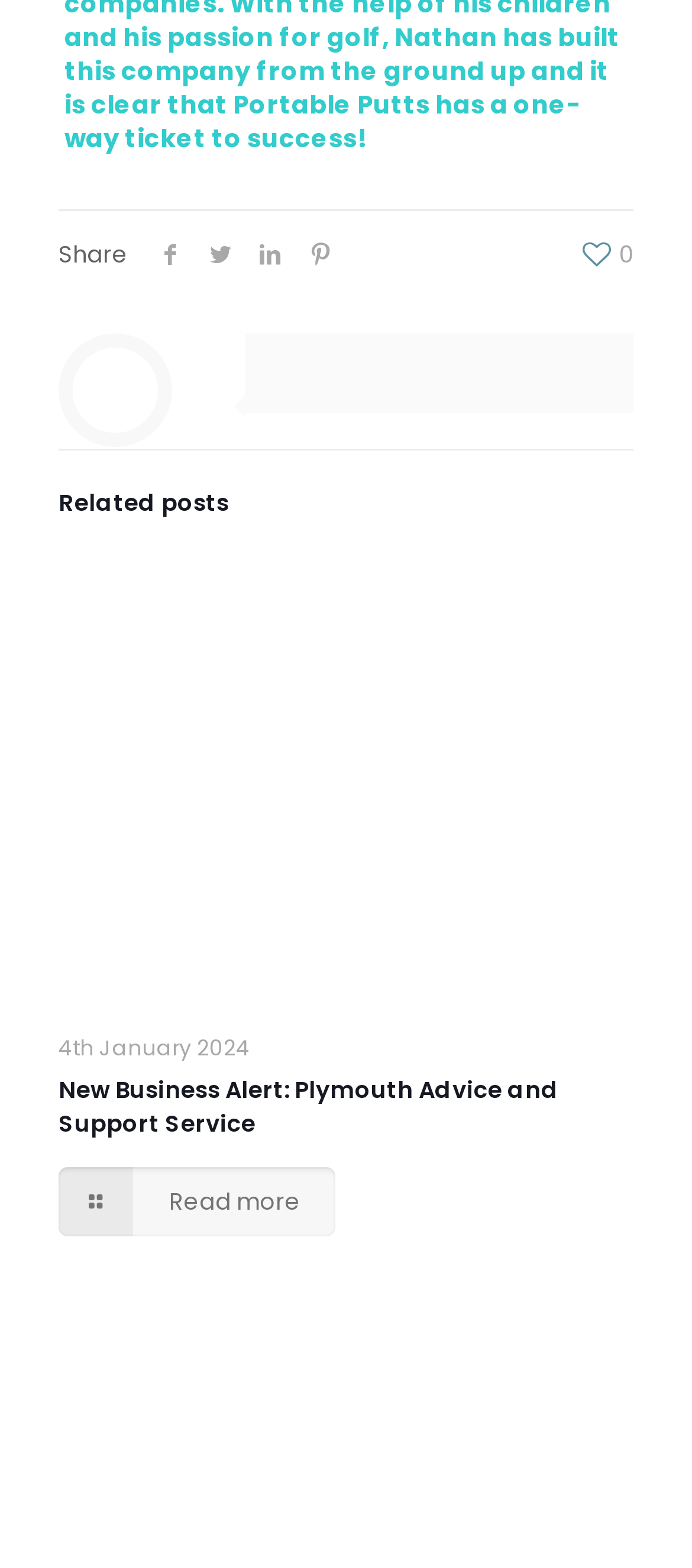Find the bounding box coordinates of the clickable area required to complete the following action: "Read more about New Business Alert".

[0.085, 0.744, 0.485, 0.788]